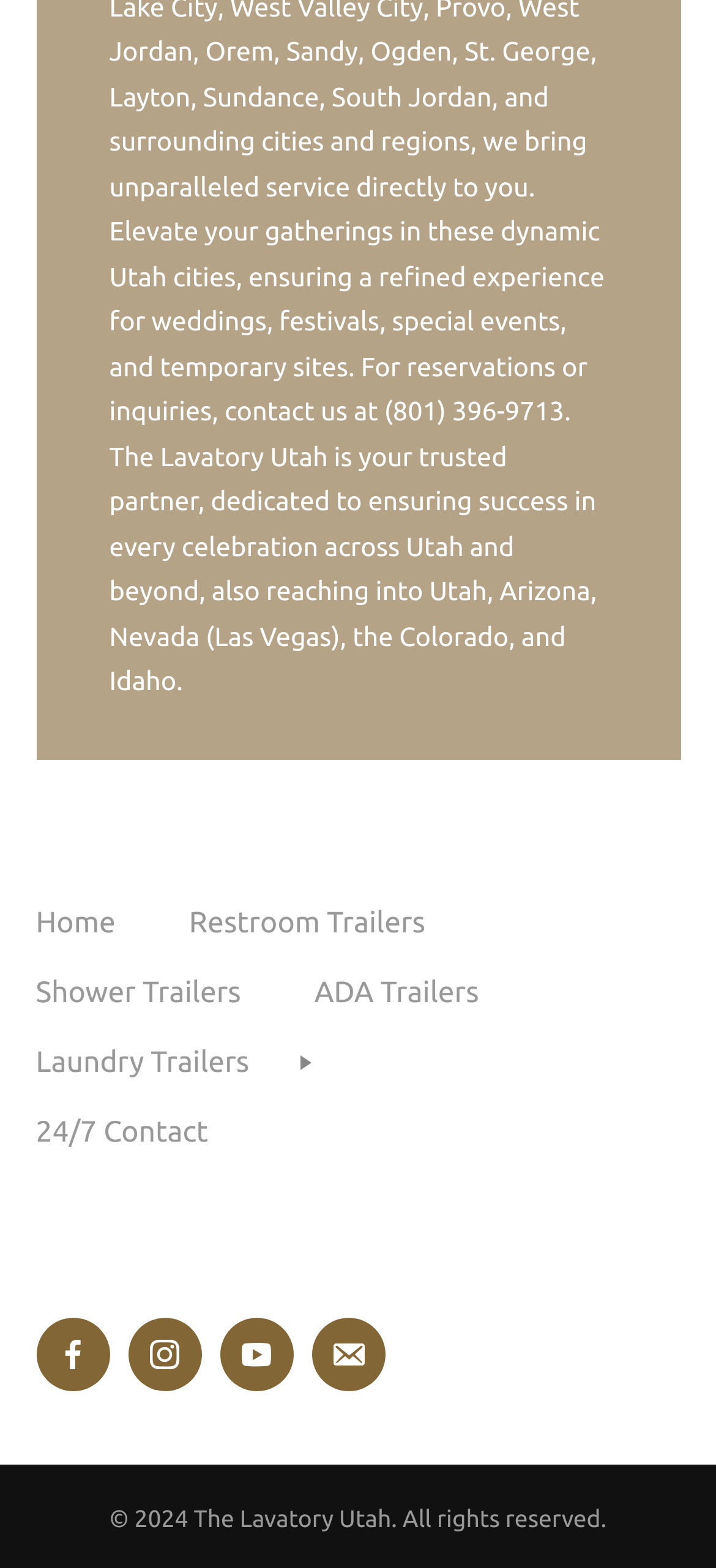What social media platforms are available?
Using the image, respond with a single word or phrase.

4